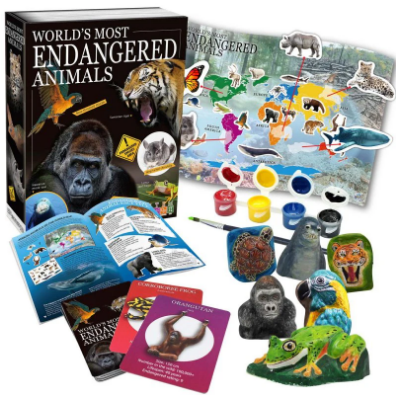Provide a brief response in the form of a single word or phrase:
What type of components surround the book?

Engaging components